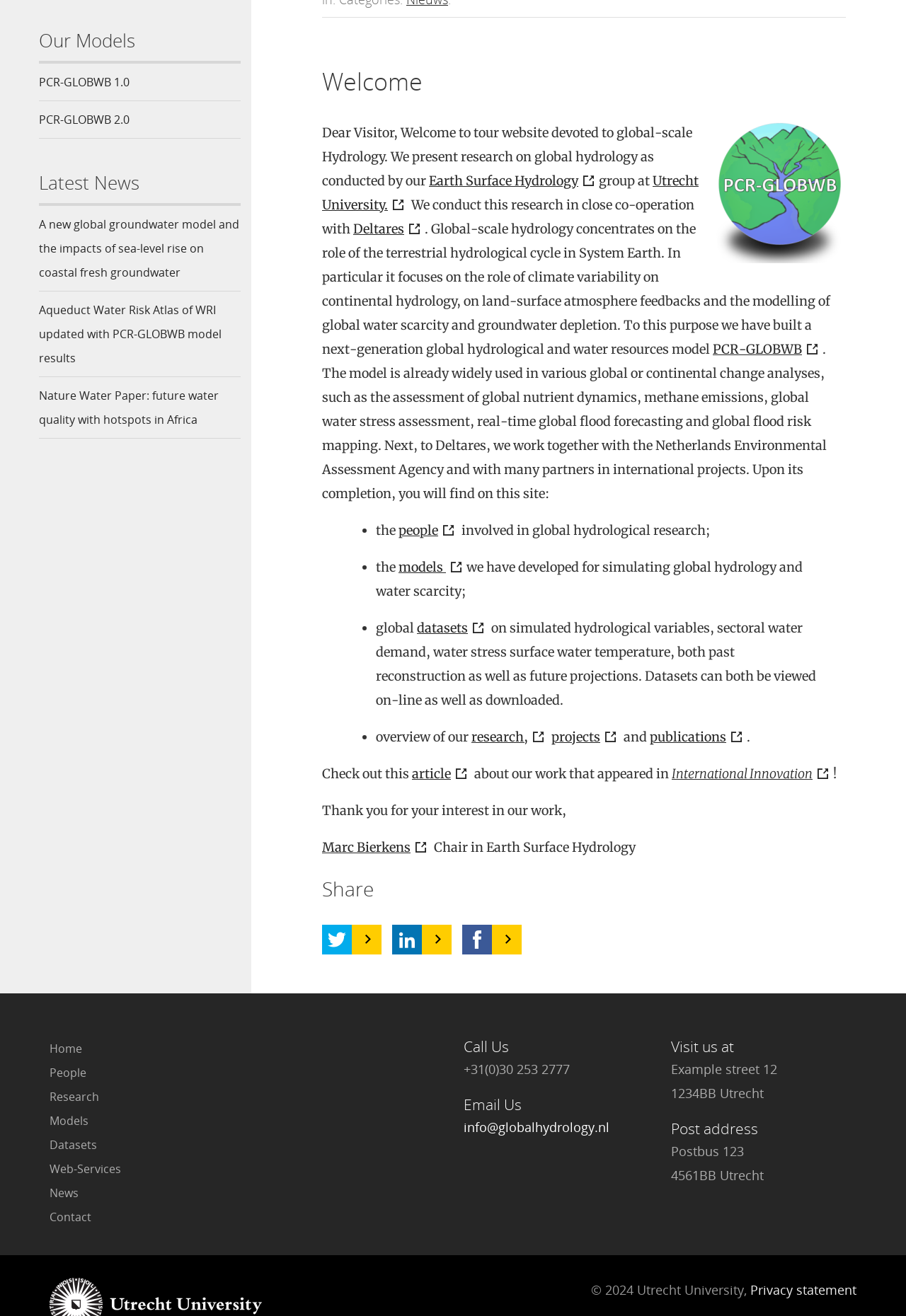Extract the bounding box coordinates of the UI element described by: "PCR-GLOBWB 1.0". The coordinates should include four float numbers ranging from 0 to 1, e.g., [left, top, right, bottom].

[0.043, 0.048, 0.266, 0.076]